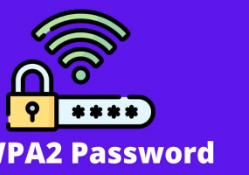Refer to the image and offer a detailed explanation in response to the question: What symbolizes security and privacy in the illustration?

The padlock is a universal symbol for security and privacy, and in this illustration, it is central to the representation of the WPA2 password. The caption explicitly states that the padlock symbolizes security and privacy, making it a clear answer.